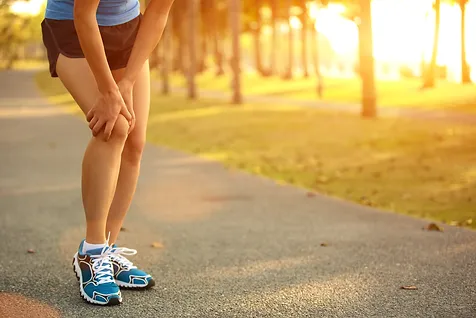What is the atmosphere of the scene?
Provide a detailed answer to the question, using the image to inform your response.

The warm glow of sunlight filtering through the foliage in the background of the image adds a tranquil ambiance to the scene, creating a sense of calmness despite the individual's apparent discomfort.